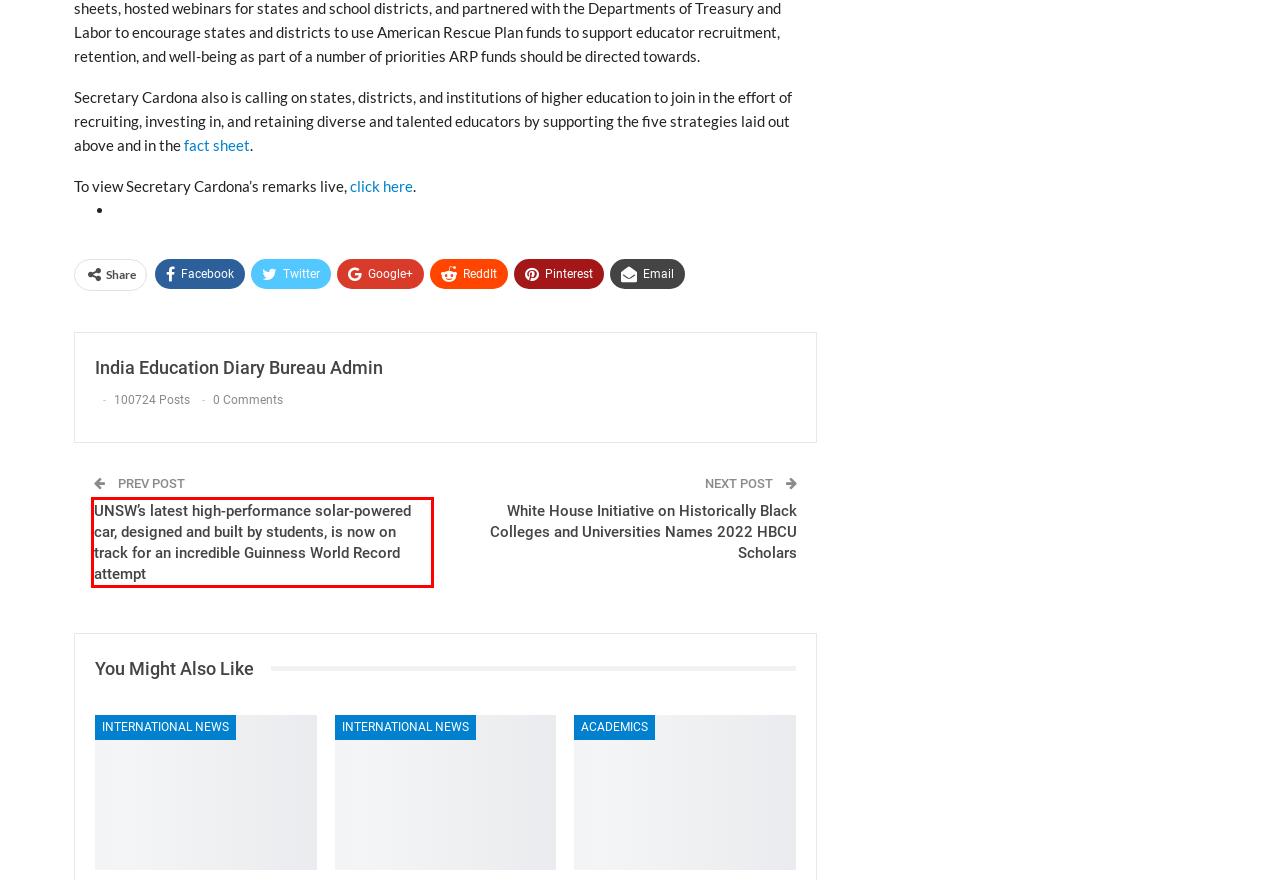You are given a screenshot showing a webpage with a red bounding box. Perform OCR to capture the text within the red bounding box.

UNSW’s latest high-performance solar-powered car, designed and built by students, is now on track for an incredible Guinness World Record attempt